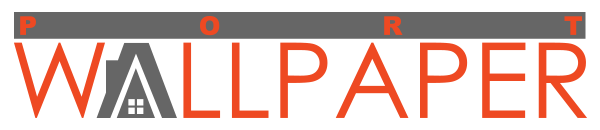Provide a thorough description of what you see in the image.

The image prominently features the title "Port Wallpaper" in a bold, striking design. The word "PORT" is displayed in a vibrant orange color, suggesting energy and modernity, while "WALLPAPER" is rendered in a clean, gray background, creating a refined contrast. This design effectively communicates a focus on home decor, specifically in the realm of wallpaper options, indicating a resource for design inspirations and ideas. The overall typography and color scheme convey a contemporary aesthetic, appealing to individuals seeking stylish and innovative interior design solutions.